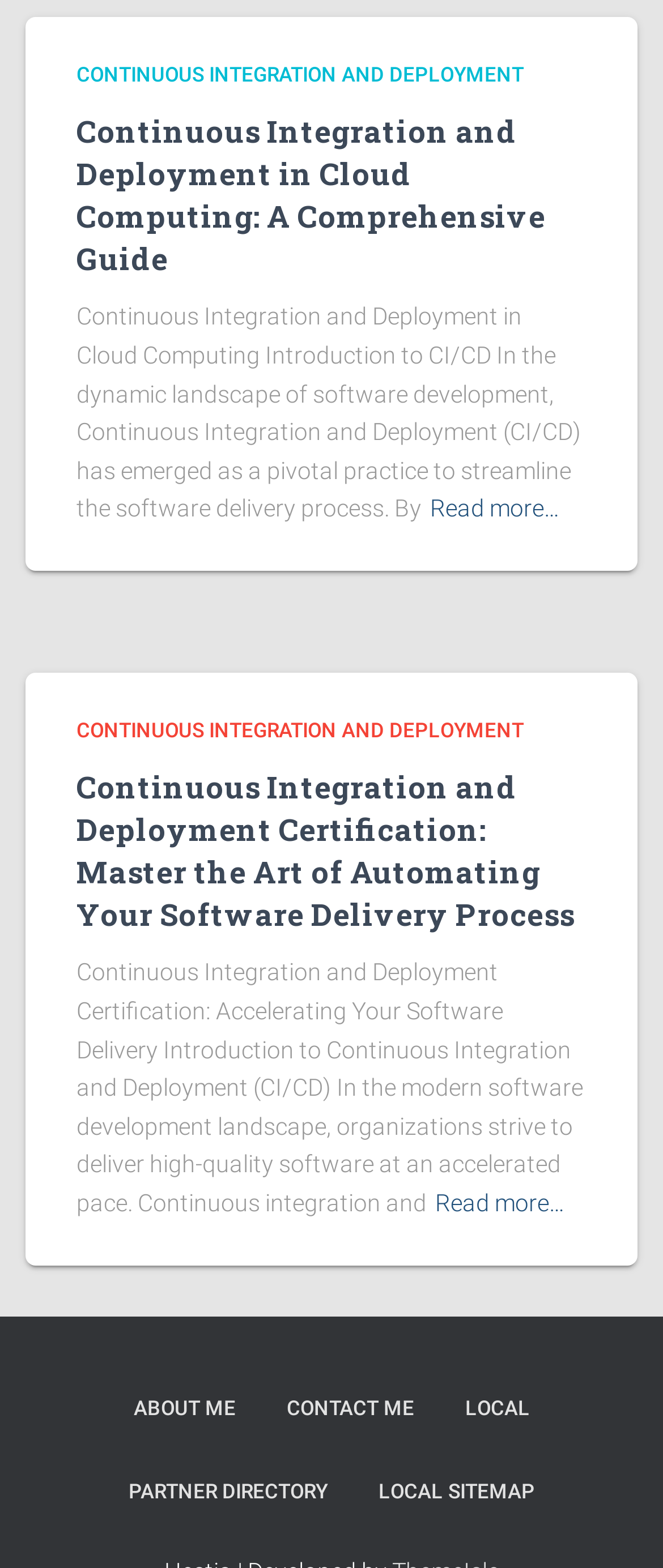What is the introduction to CI/CD about?
Please provide a single word or phrase in response based on the screenshot.

Software delivery process